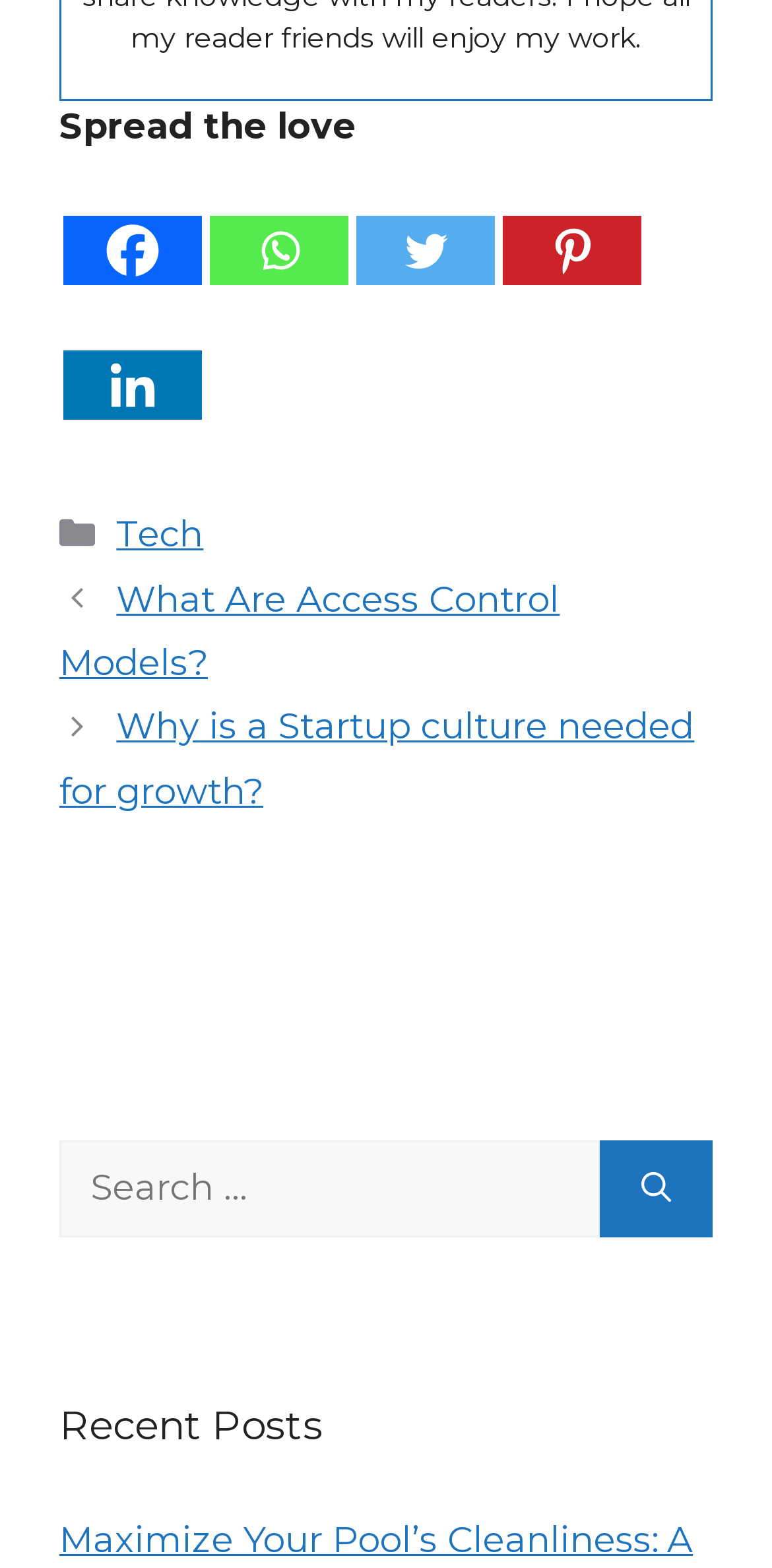Please locate the bounding box coordinates of the region I need to click to follow this instruction: "View Recent Posts".

[0.077, 0.89, 0.923, 0.928]